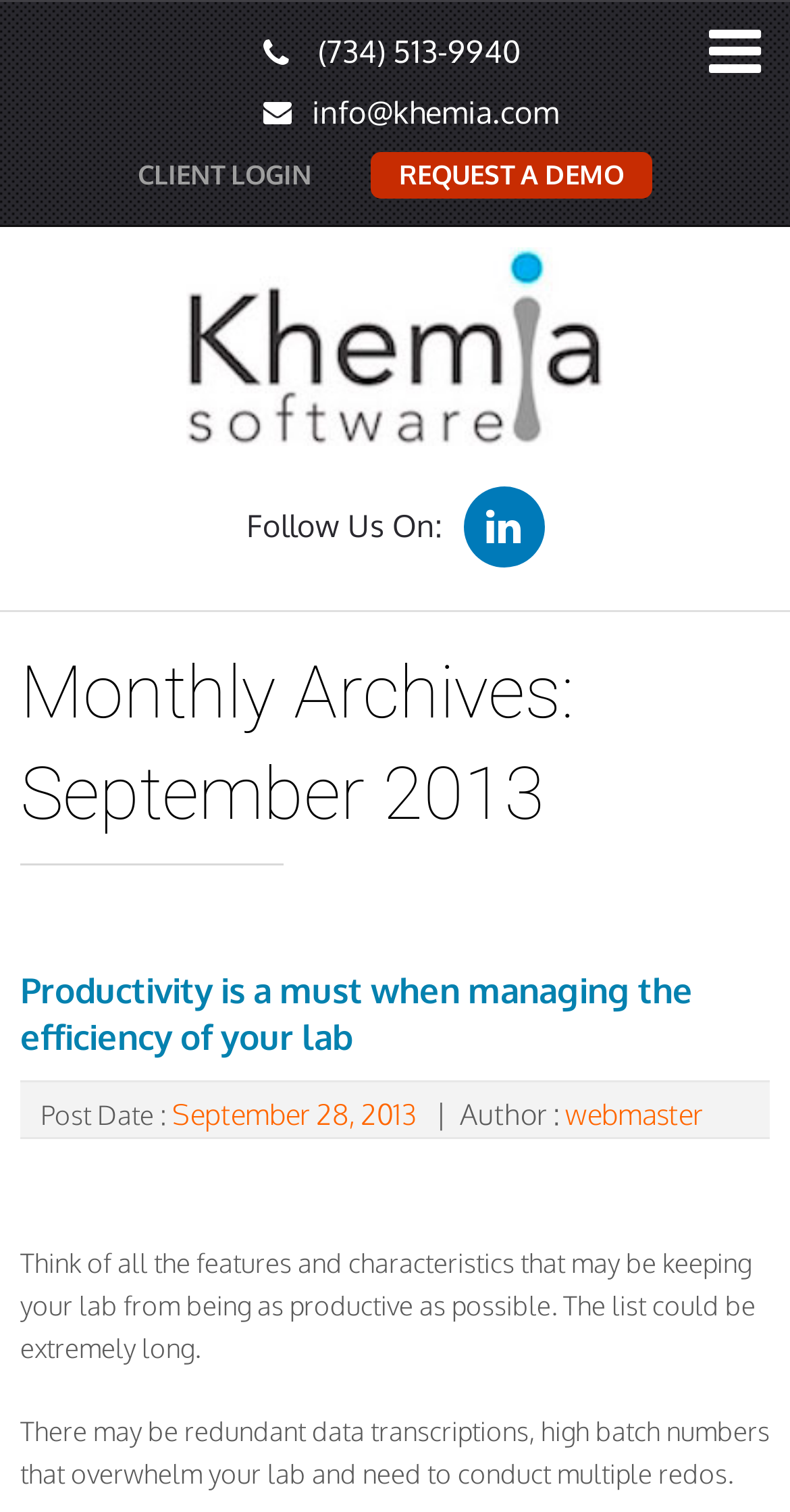Locate the coordinates of the bounding box for the clickable region that fulfills this instruction: "Call the phone number".

[0.333, 0.015, 0.667, 0.055]